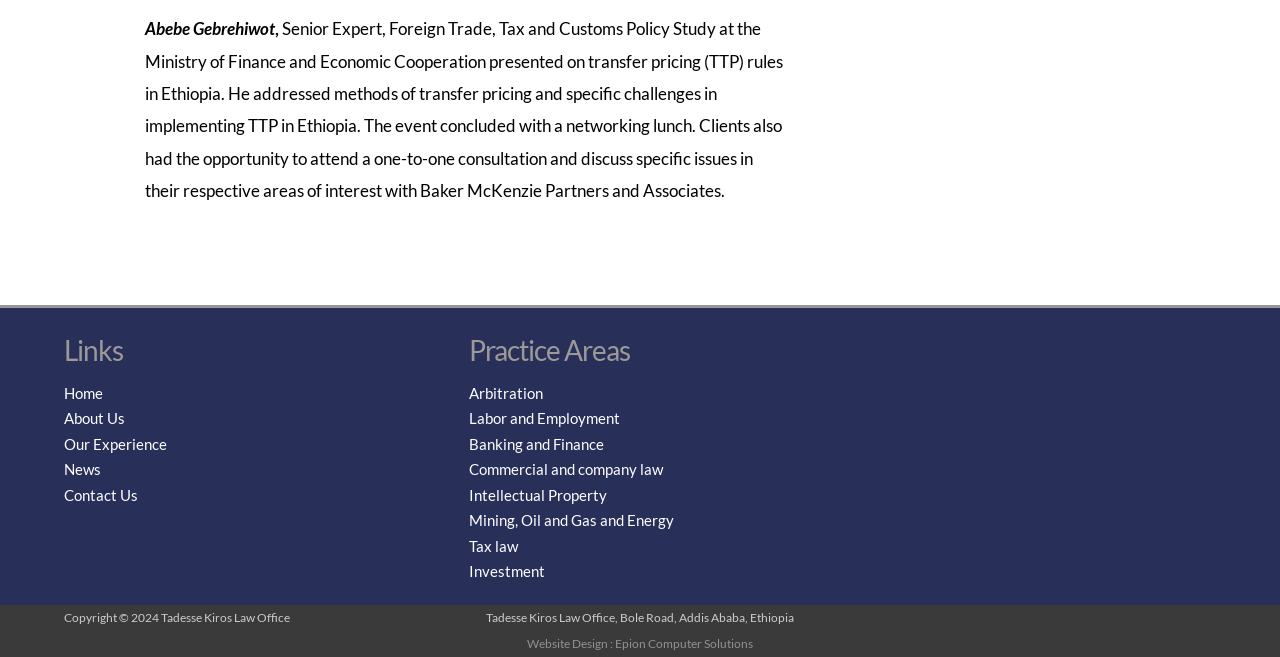Locate the bounding box of the UI element defined by this description: "Labor and Employment". The coordinates should be given as four float numbers between 0 and 1, formatted as [left, top, right, bottom].

[0.366, 0.623, 0.484, 0.65]